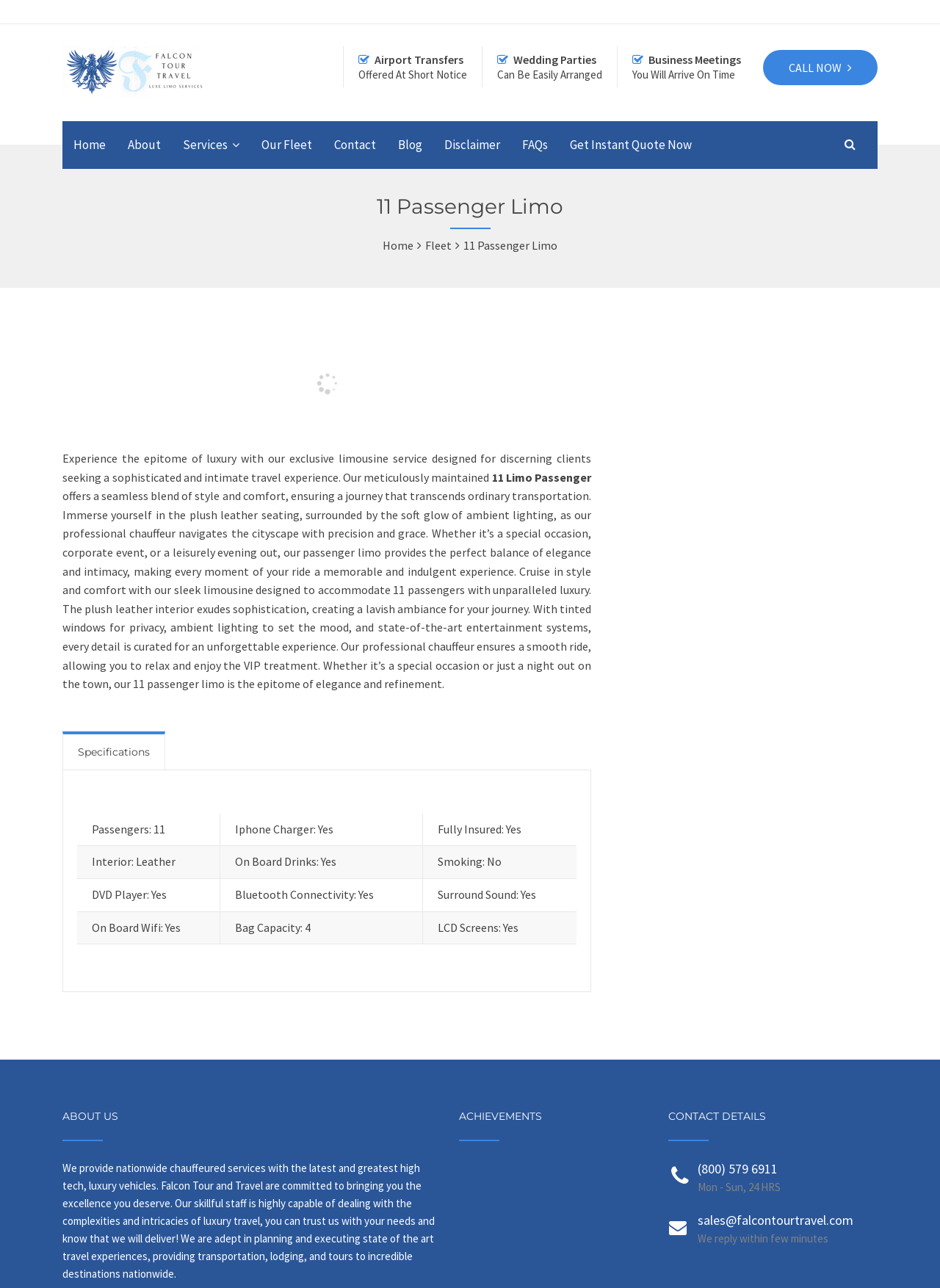Is smoking allowed in the limo?
Answer the question using a single word or phrase, according to the image.

No